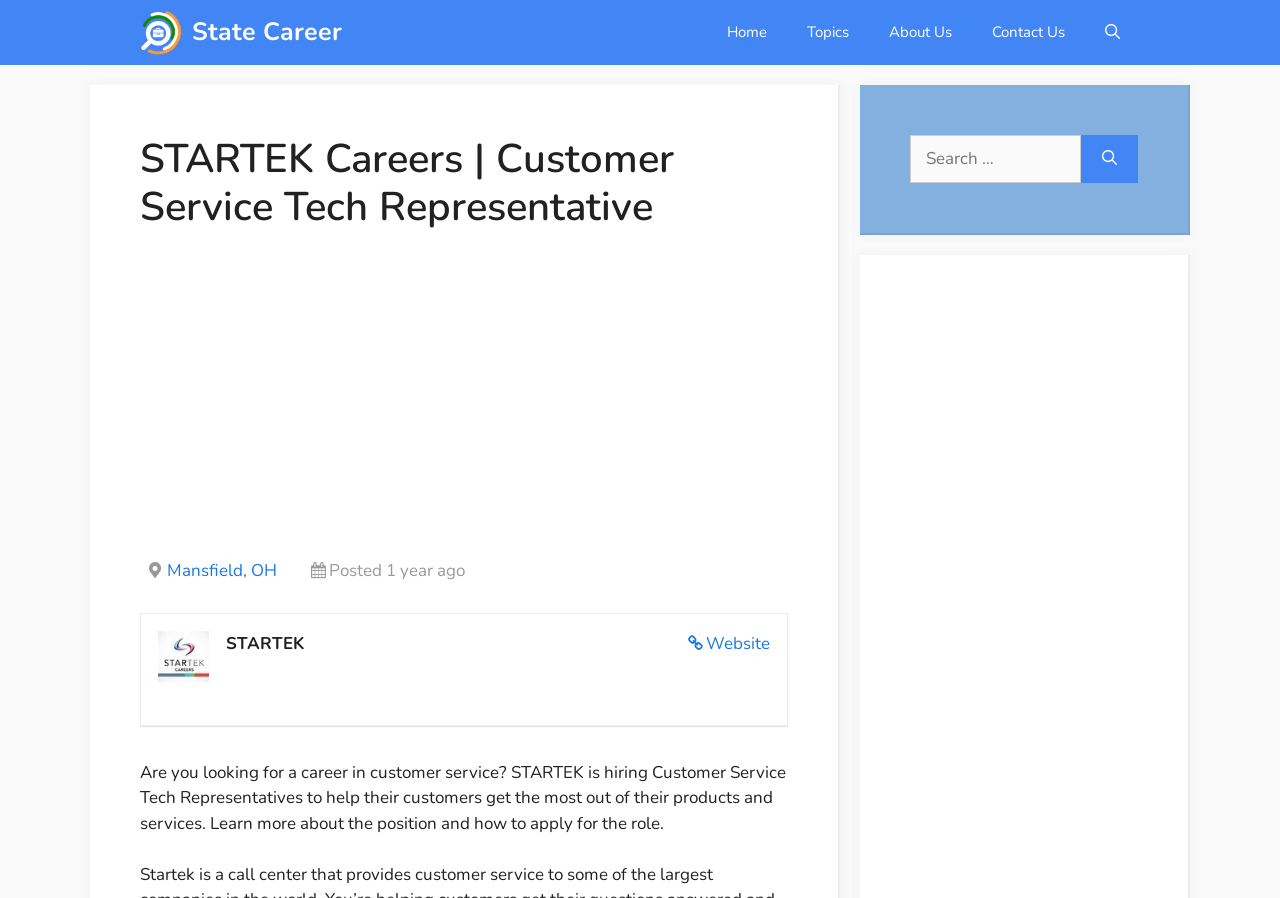Generate a detailed explanation of the webpage's features and information.

This webpage is a job posting for a Customer Service Tech Representative position at STARTEK Careers. At the top of the page, there is a primary navigation menu with links to "State Career", "Home", "Topics", "About Us", and "Contact Us". Below the navigation menu, there is a header section with the title "STARTEK Careers | Customer Service Tech Representative".

On the left side of the page, there is an advertisement iframe. Below the advertisement, there is a section with a link to "Mansfield, OH" and a timestamp indicating that the job was posted 1 year ago. Next to this section, there is an image of the STARTEK logo.

The main content of the page is a job description, which is divided into several paragraphs. The text is arranged in a single column and spans most of the page's width. The job description starts with a question, "Are you looking for a career in customer service?" and then describes the role and responsibilities of the Customer Service Tech Representative position.

At the bottom of the page, there is a search bar with a label "Search for:" and a search button. This search bar is located within a complementary section that takes up about a third of the page's width.

There are several images on the page, including the STARTEK logo and an image associated with the "State Career" link in the navigation menu.